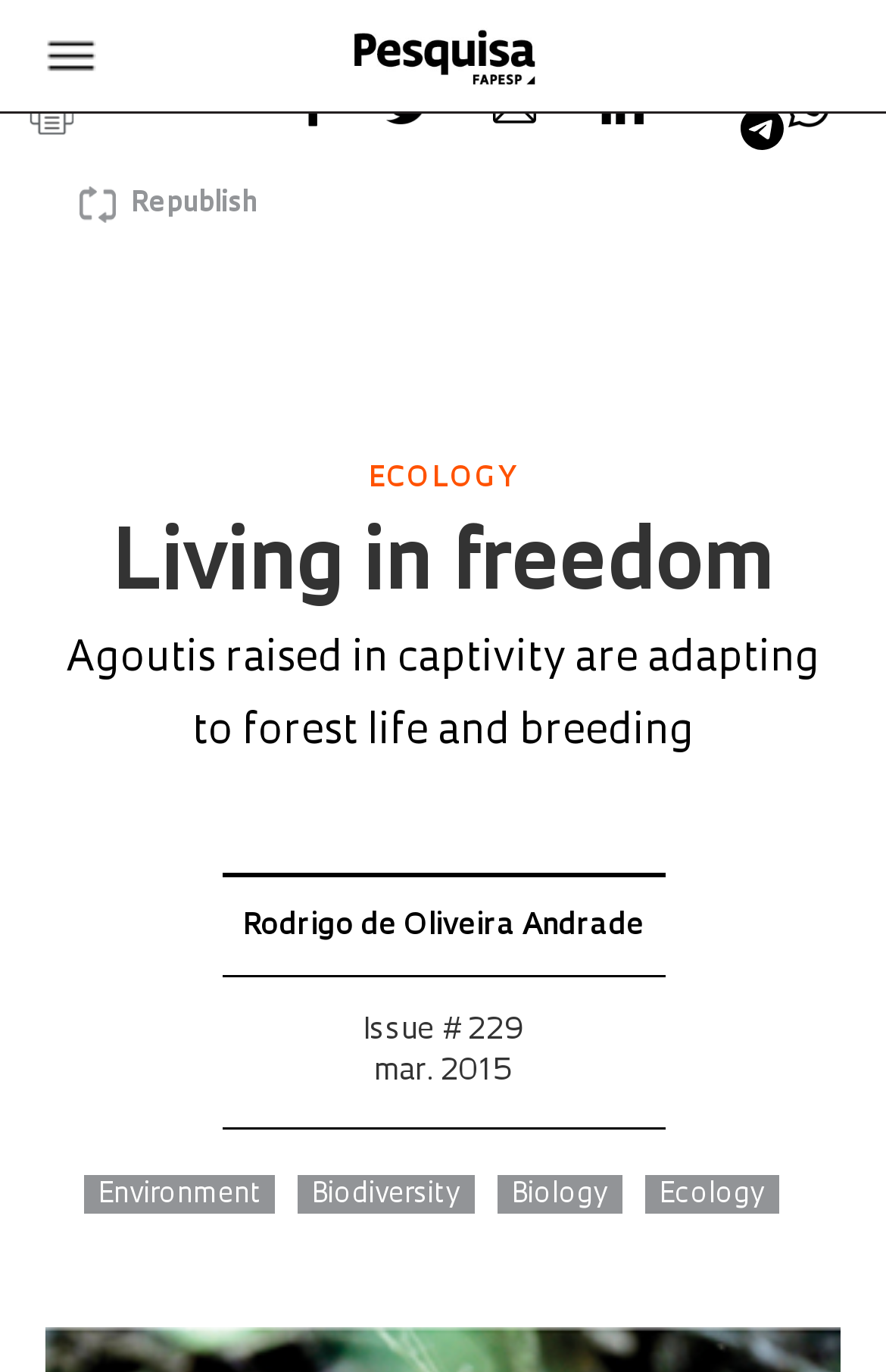Produce an extensive caption that describes everything on the webpage.

The webpage appears to be an article about agoutis returning to Tijuca National Park in Rio de Janeiro. At the top, there are two links, one on the left and one on the right, with the latter containing an image. Below these links, there are several social media sharing options, including Facebook, Twitter, Email, LinkedIn, and Whatsapp, each with an accompanying image.

The main content of the article begins with a header section that spans the entire width of the page. Within this section, there are two headings: "ECOLOGY" and "Living in freedom", with the latter being a link. Below these headings, there is a paragraph of text that describes how agoutis raised in captivity are adapting to forest life and breeding.

To the right of the main content, there is a sidebar with several links, including "Republish" and the author's name, "Rodrigo de Oliveira Andrade". There are also several horizontal separators in this section, dividing the links into categories.

At the bottom of the page, there are several links to related topics, including "Environment", "Biodiversity", "Biology", and "Ecology", which are arranged horizontally across the page.